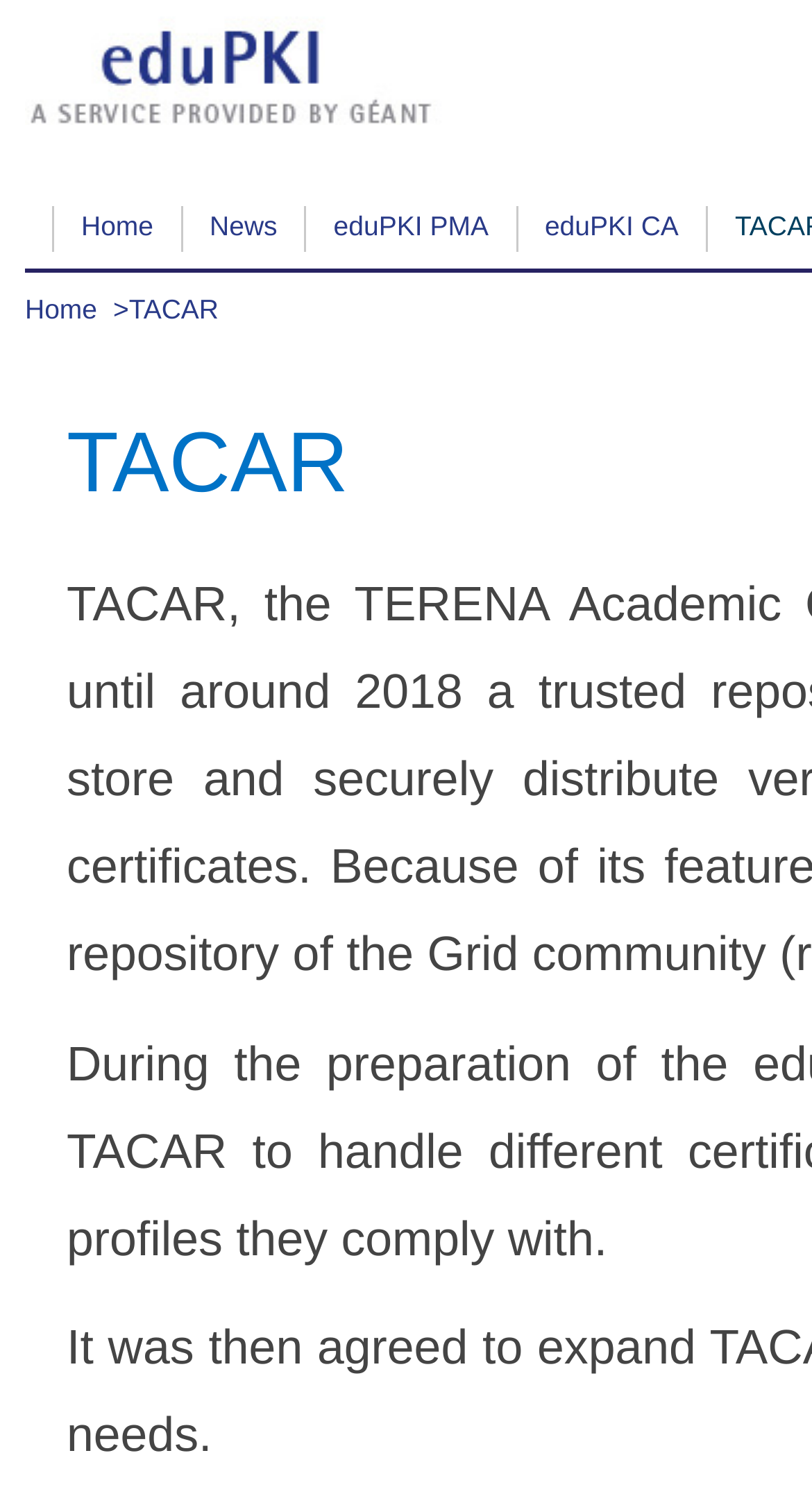Please answer the following question using a single word or phrase: 
What is the third link on the top navigation bar?

eduPKI PMA